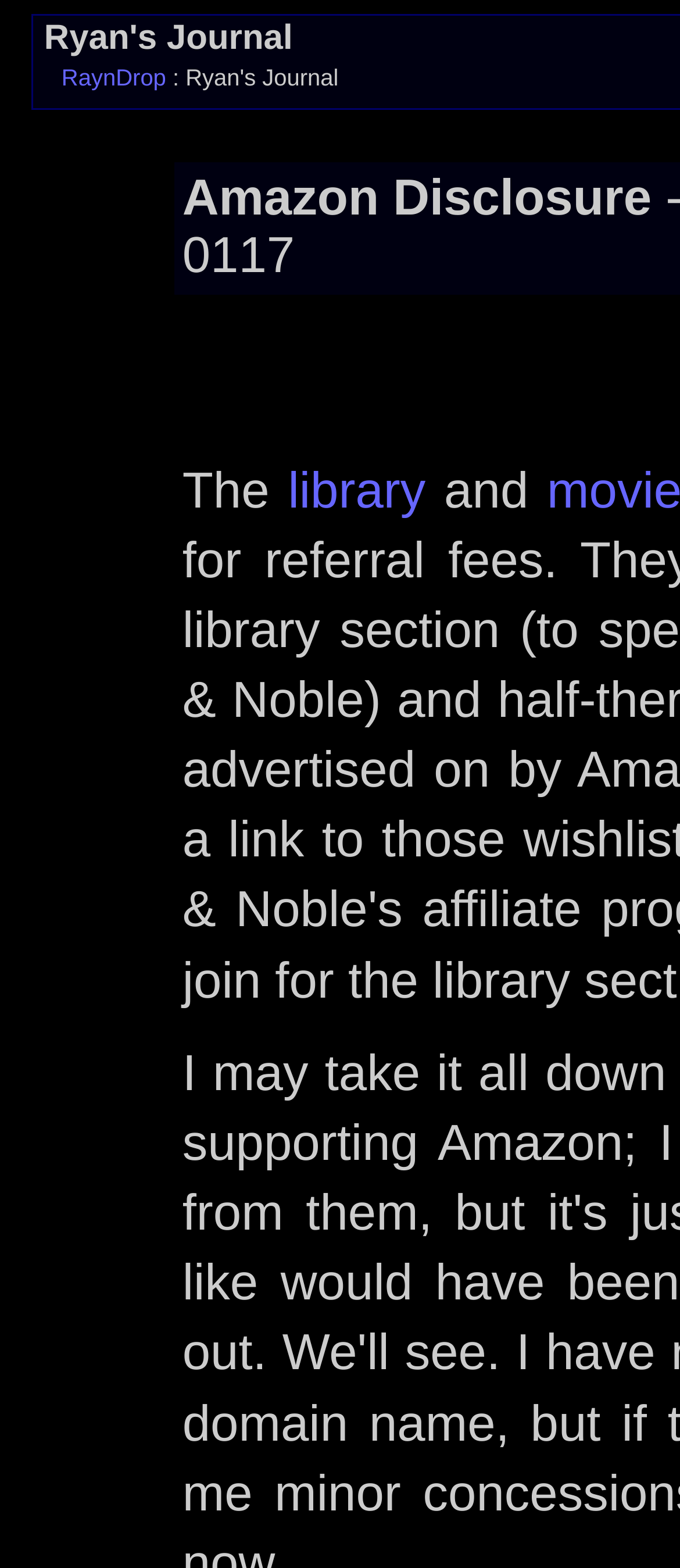Locate the bounding box coordinates of the UI element described by: "RaynDrop". The bounding box coordinates should consist of four float numbers between 0 and 1, i.e., [left, top, right, bottom].

[0.09, 0.041, 0.244, 0.058]